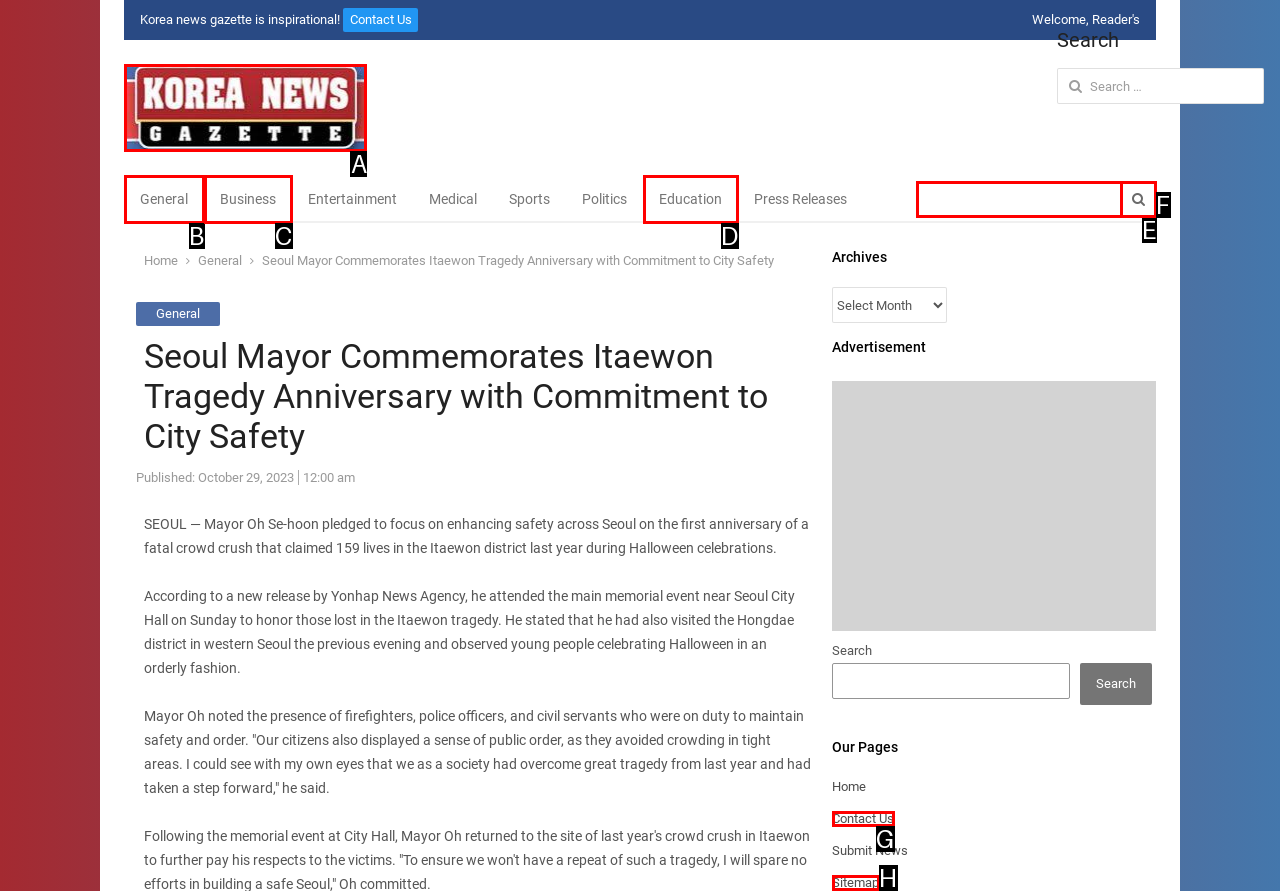Determine which HTML element corresponds to the description: Sitemap. Provide the letter of the correct option.

H